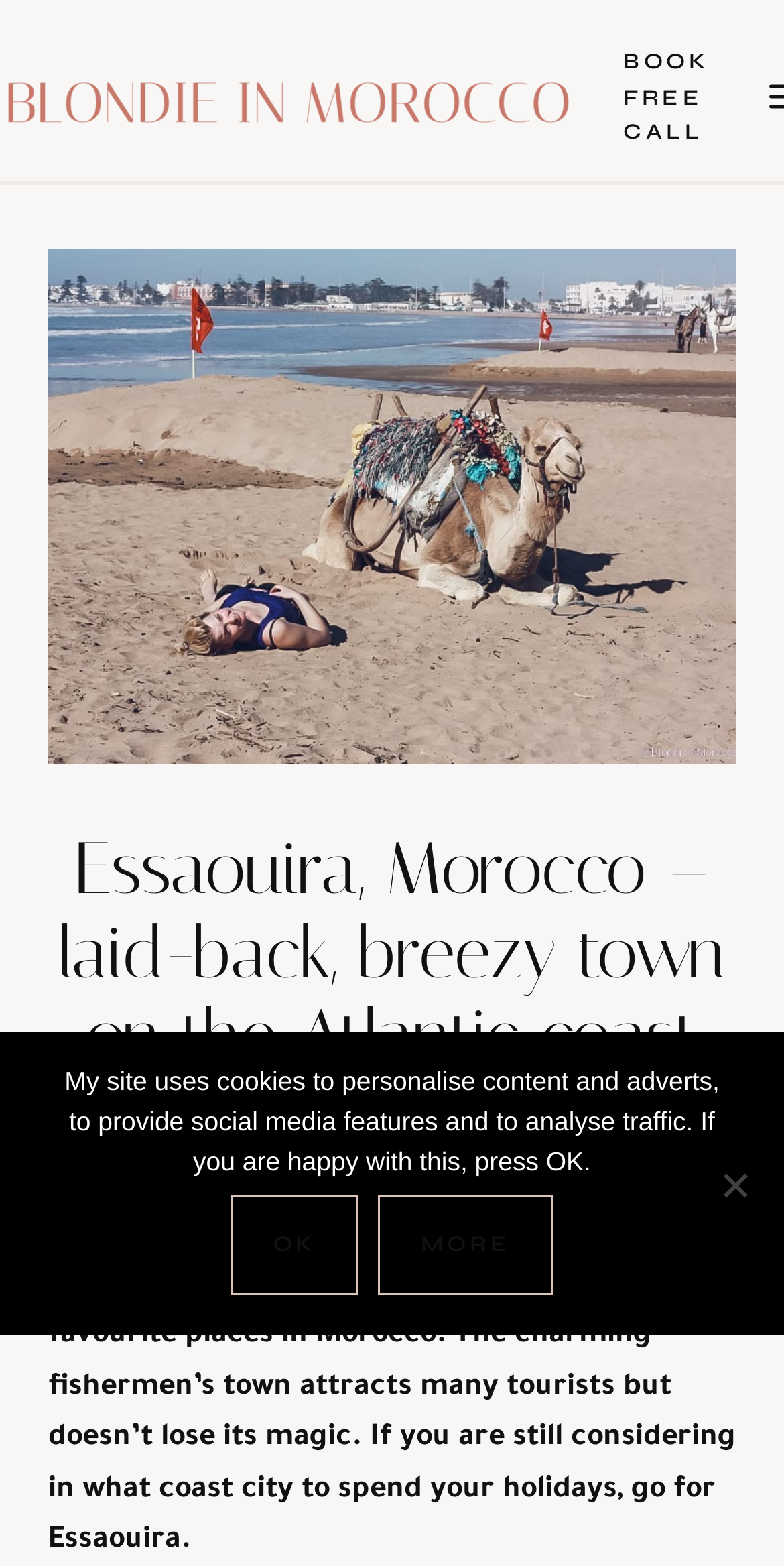What is the activity shown in the image? Refer to the image and provide a one-word or short phrase answer.

Camel ride